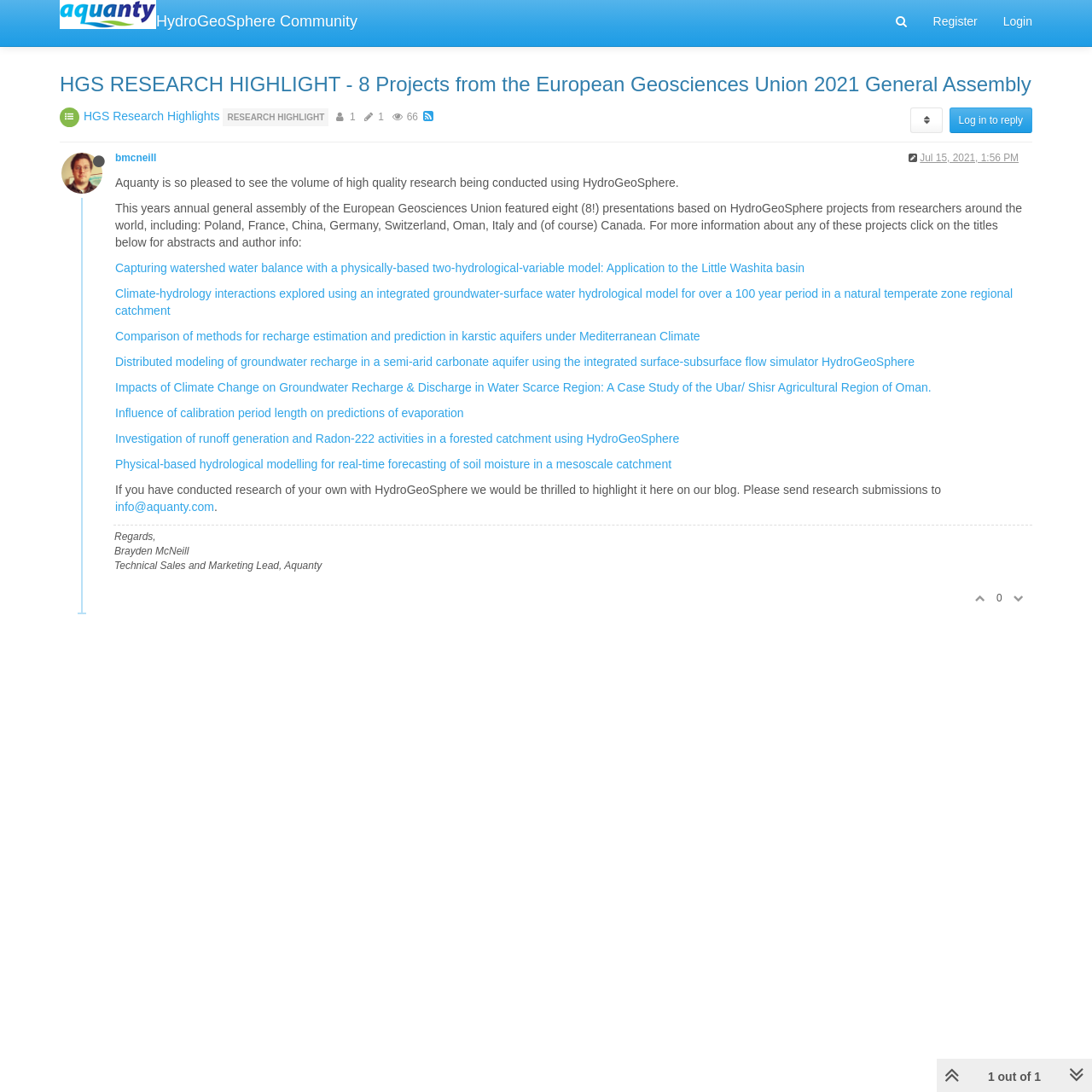Can you provide the bounding box coordinates for the element that should be clicked to implement the instruction: "Read the post from bmcneill"?

[0.056, 0.151, 0.105, 0.164]